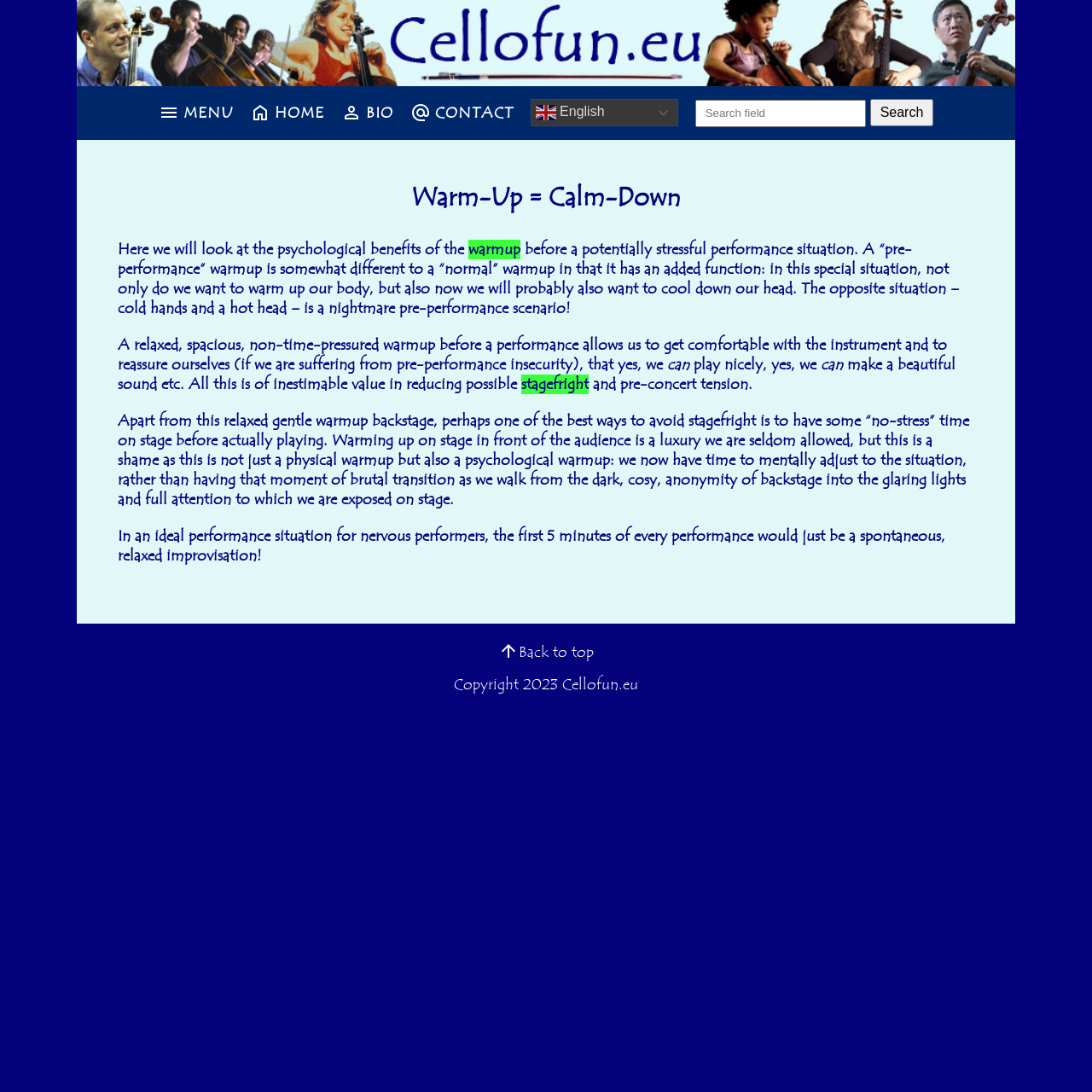Identify the bounding box for the UI element that is described as follows: "parent_node: Miscellaneous".

[0.891, 0.254, 0.914, 0.28]